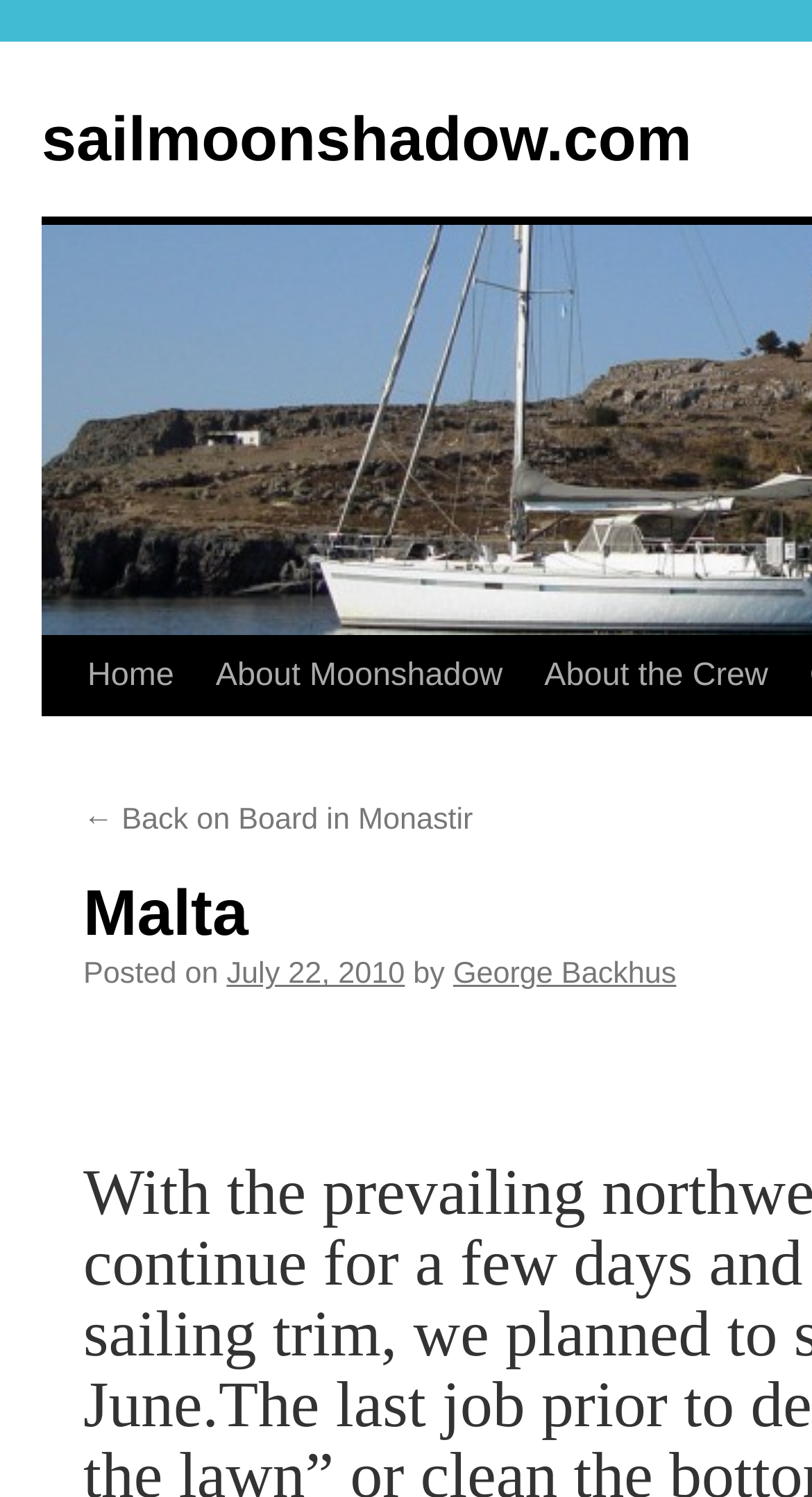Identify the bounding box coordinates of the area that should be clicked in order to complete the given instruction: "view back on board in monastir". The bounding box coordinates should be four float numbers between 0 and 1, i.e., [left, top, right, bottom].

[0.103, 0.537, 0.582, 0.559]